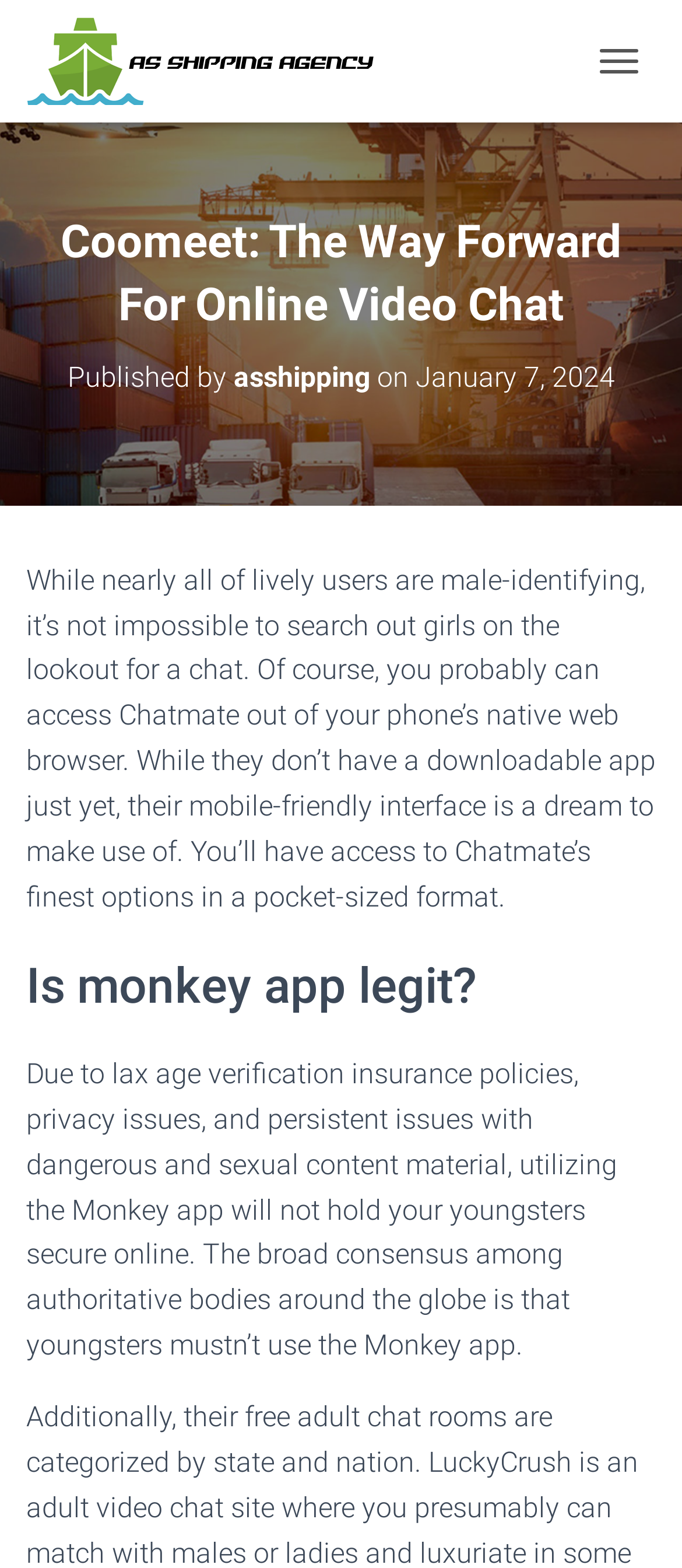Please provide a comprehensive answer to the question below using the information from the image: What is the name of the shipping agency?

The name of the shipping agency can be found in the top-left corner of the webpage, where it is written as a link and an image with the same text.